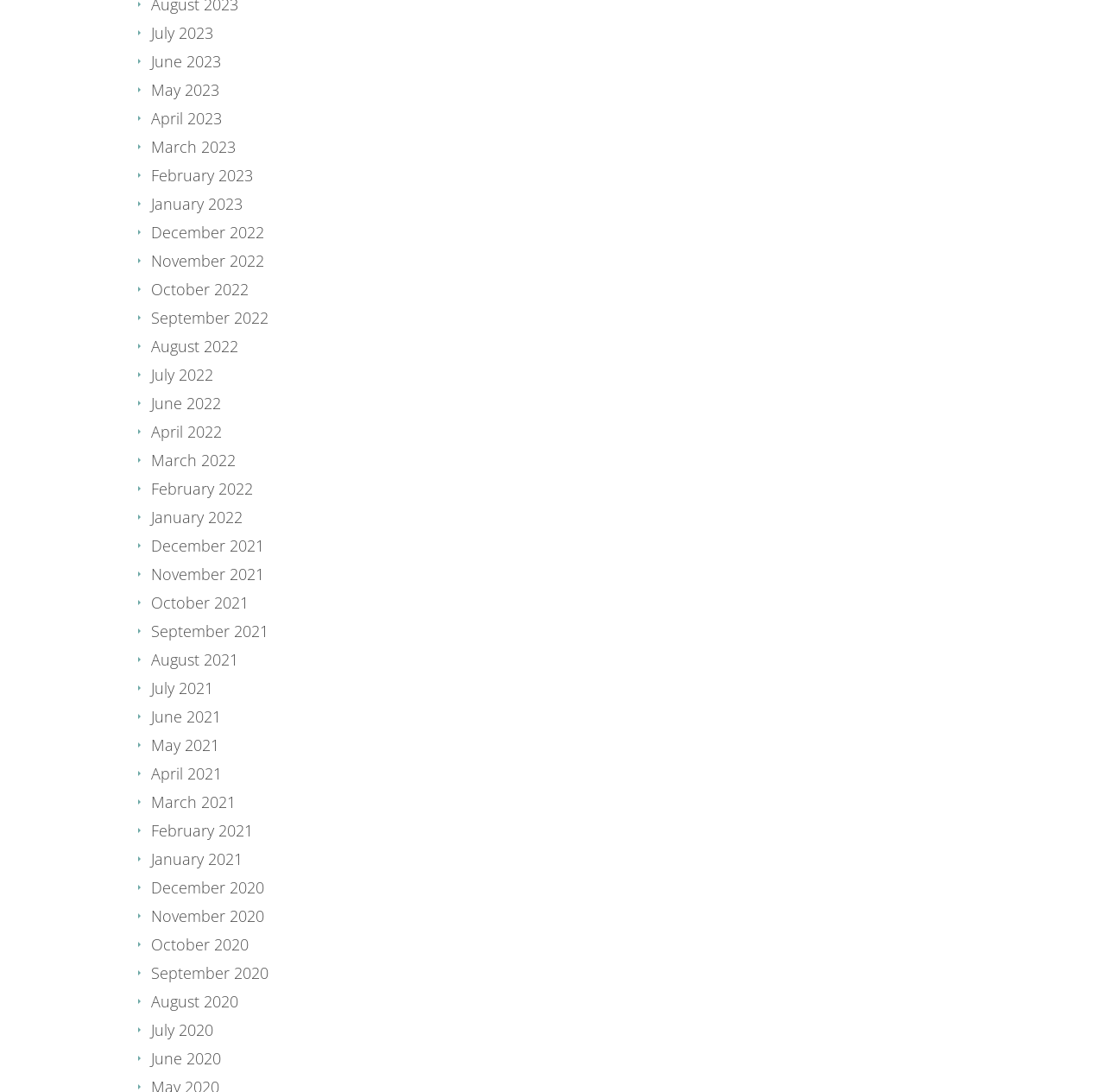Could you find the bounding box coordinates of the clickable area to complete this instruction: "View July 2020"?

[0.137, 0.965, 0.193, 0.984]